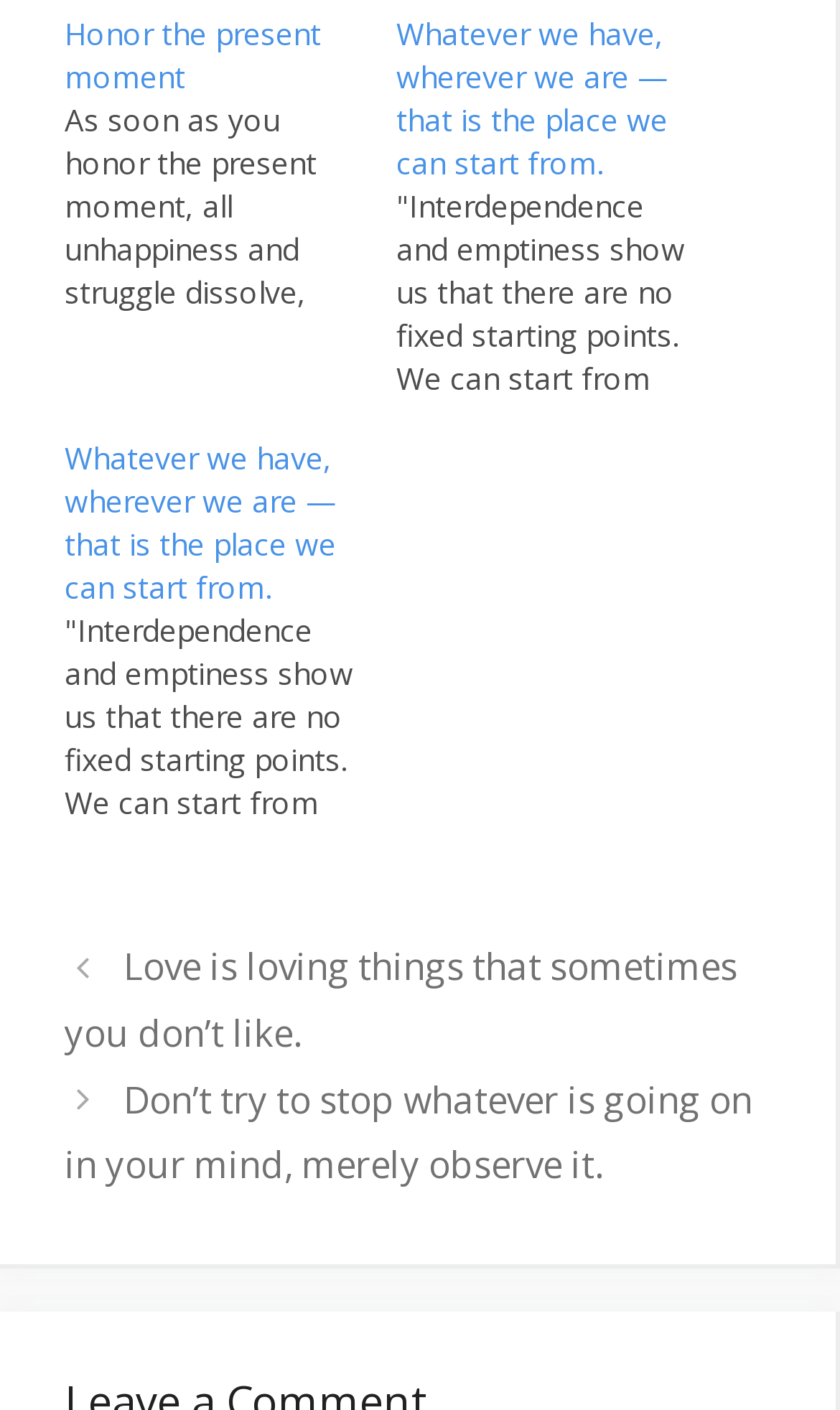Find and indicate the bounding box coordinates of the region you should select to follow the given instruction: "Go to the next post".

[0.077, 0.762, 0.895, 0.843]